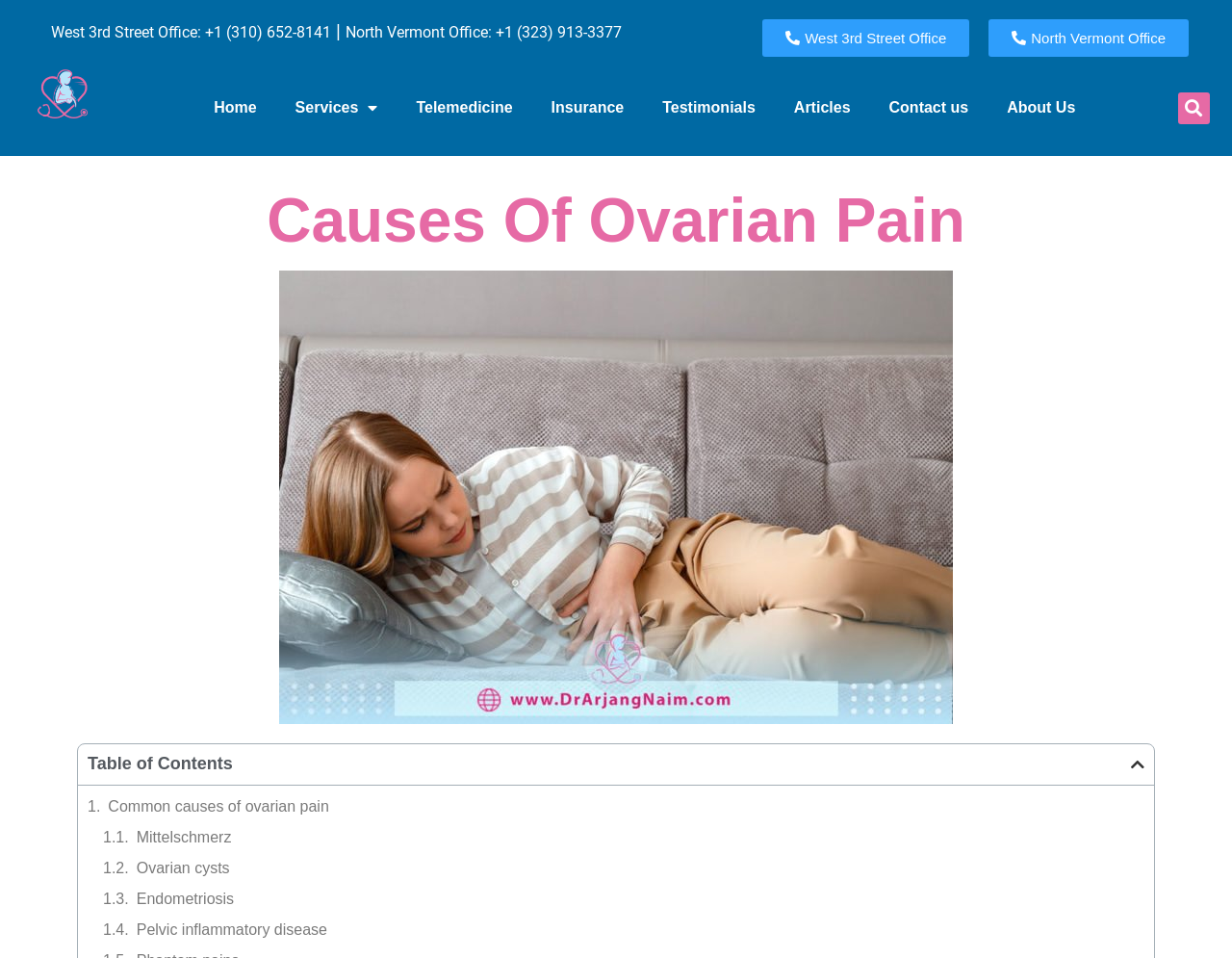Please mark the bounding box coordinates of the area that should be clicked to carry out the instruction: "Read about common causes of ovarian pain".

[0.088, 0.83, 0.267, 0.854]